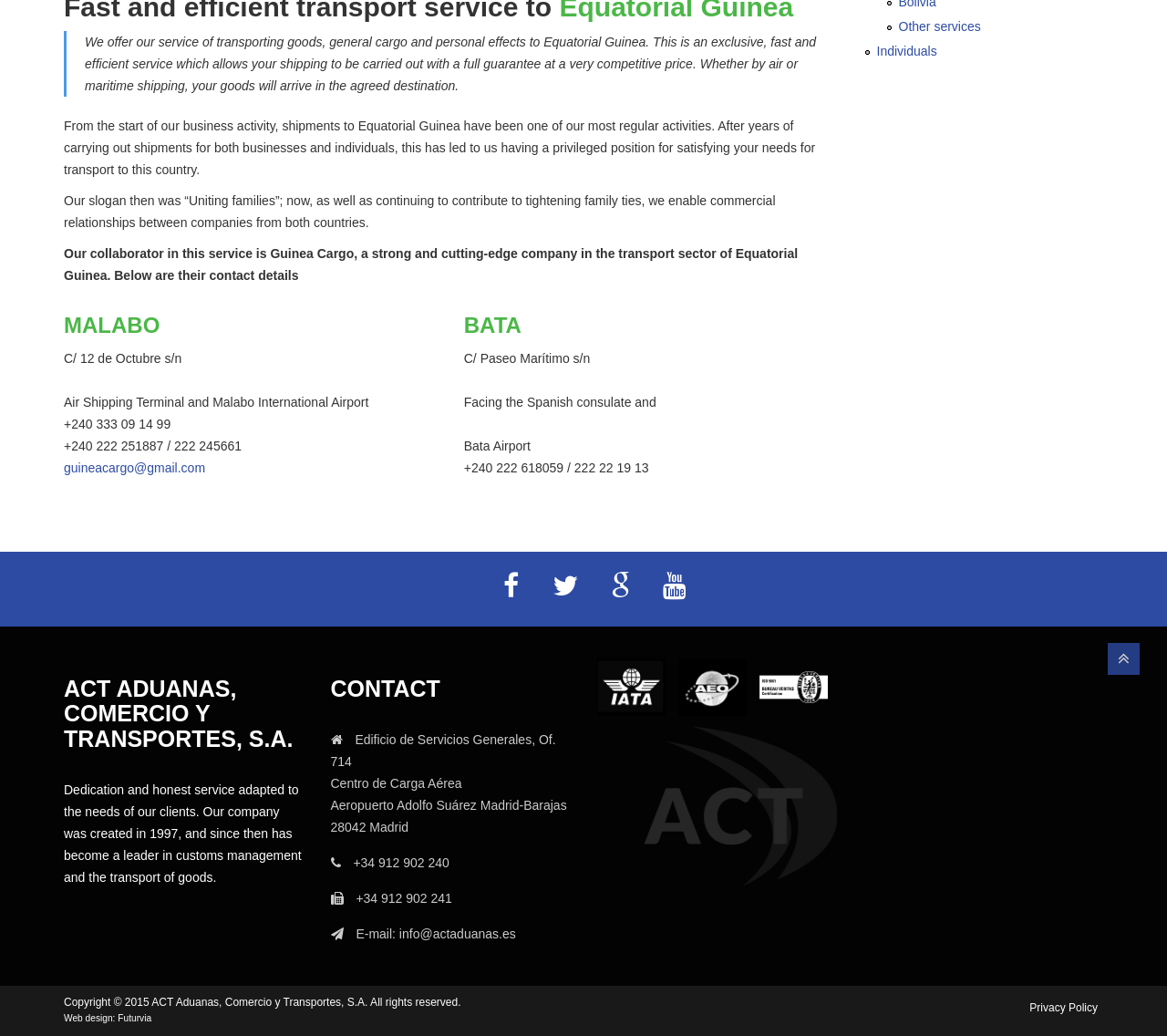Using the provided element description "Home", determine the bounding box coordinates of the UI element.

None